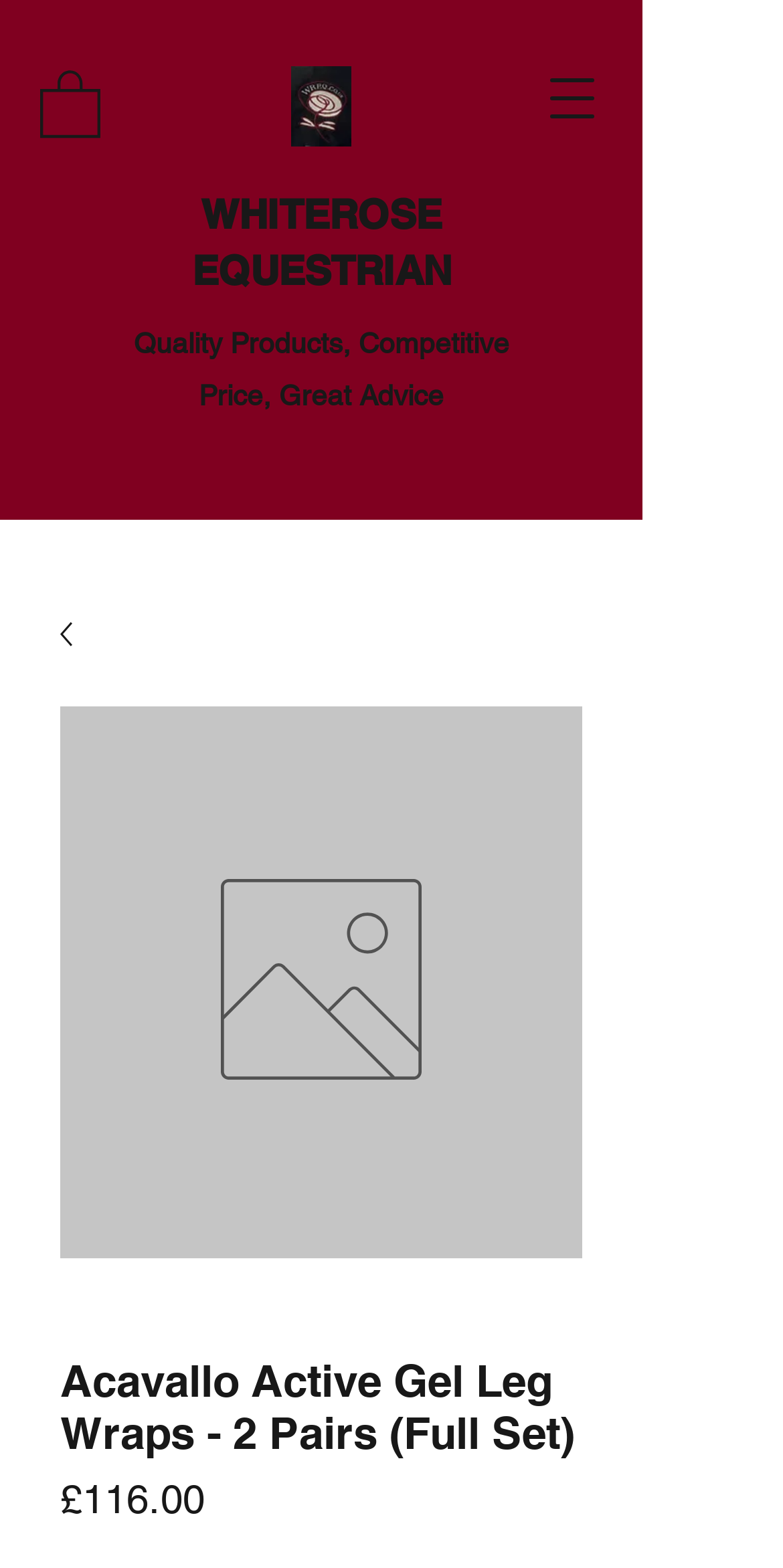Create a detailed narrative describing the layout and content of the webpage.

The webpage is about Acavallo Active Gel Leg Wraps, a product for equestrian use. At the top left corner, there is a small logo image with a link to the website's homepage. Next to it, there is a larger logo image with the text "WHITEROSE EQUESTRIAN" written in a horizontal line. Below these logos, there is a tagline that reads "Quality Products, Competitive Price, Great Advice".

On the top right side, there is a button to open the navigation menu. Below the tagline, there is a large image that takes up most of the width of the page, showcasing the product. Above the image, there is a heading that reads "Acavallo Active Gel Leg Wraps - 2 Pairs (Full Set)".

On the right side of the image, there is a section with pricing information. The price "£116.00" is displayed prominently, with a label "Price" next to it. There are no other notable UI elements or text on the page besides these.